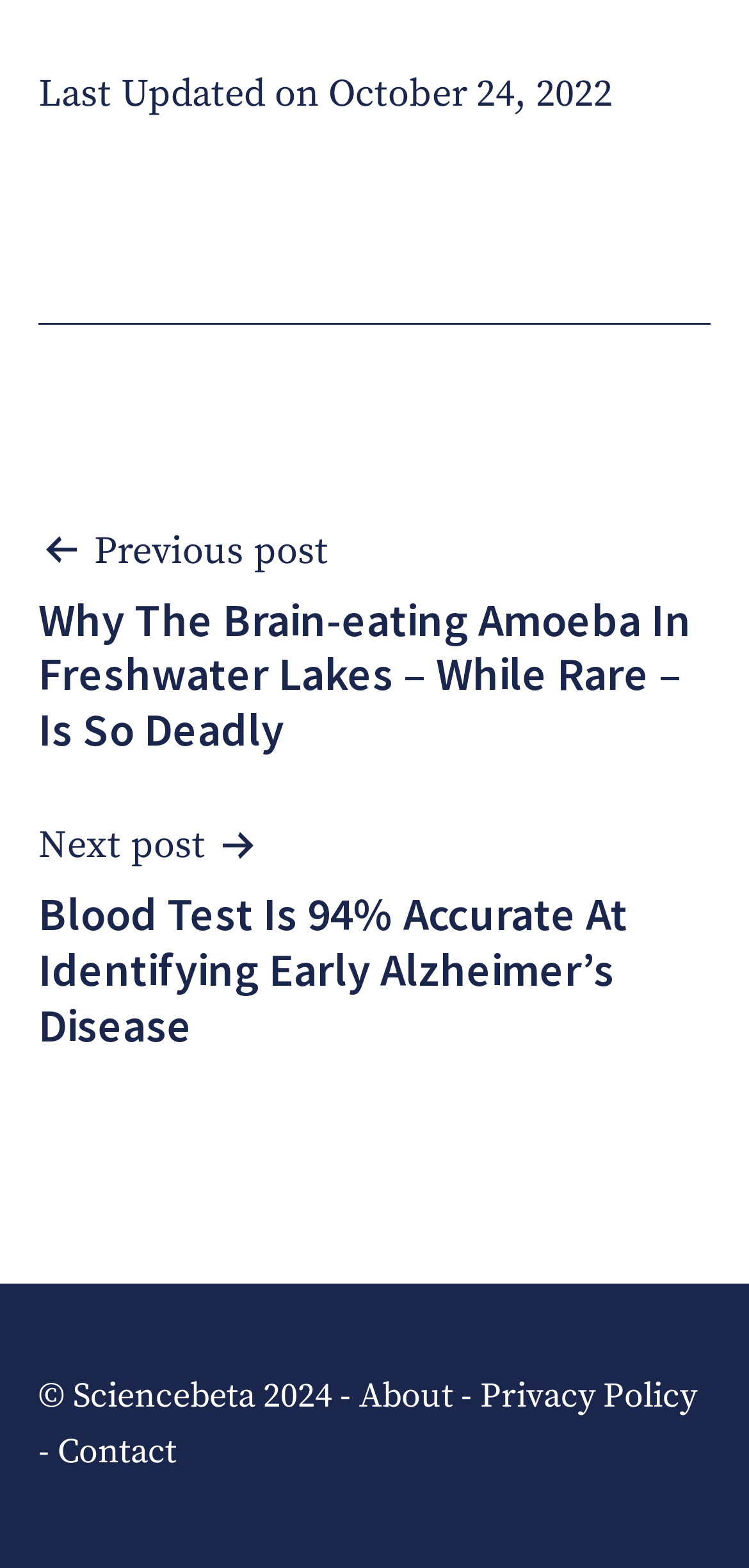What is the date of the last update?
Provide a detailed and well-explained answer to the question.

The date of the last update can be found at the top of the webpage, where it says 'Last Updated on October 24, 2022'.